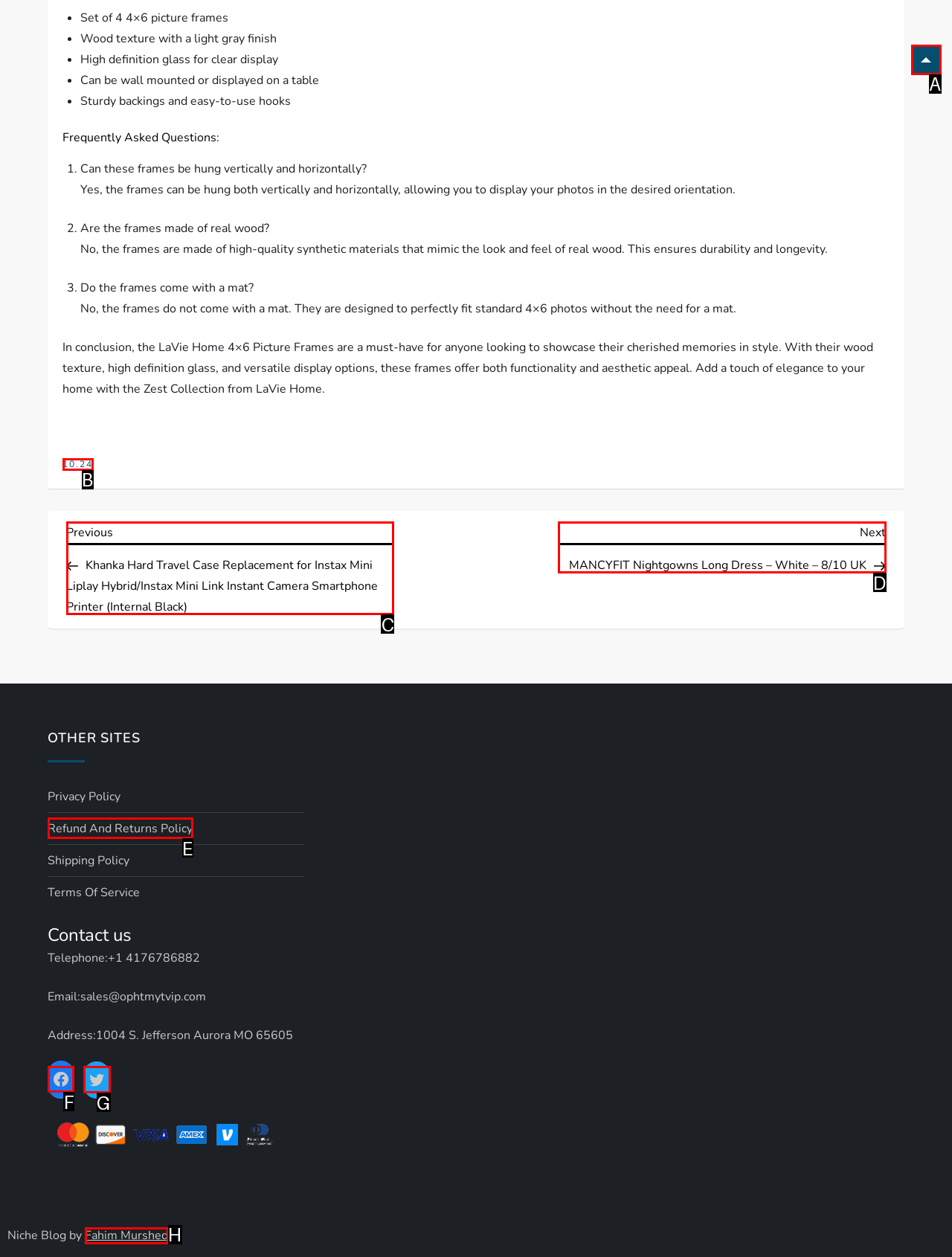Determine which HTML element I should select to execute the task: View post about outdoor lantern
Reply with the corresponding option's letter from the given choices directly.

None